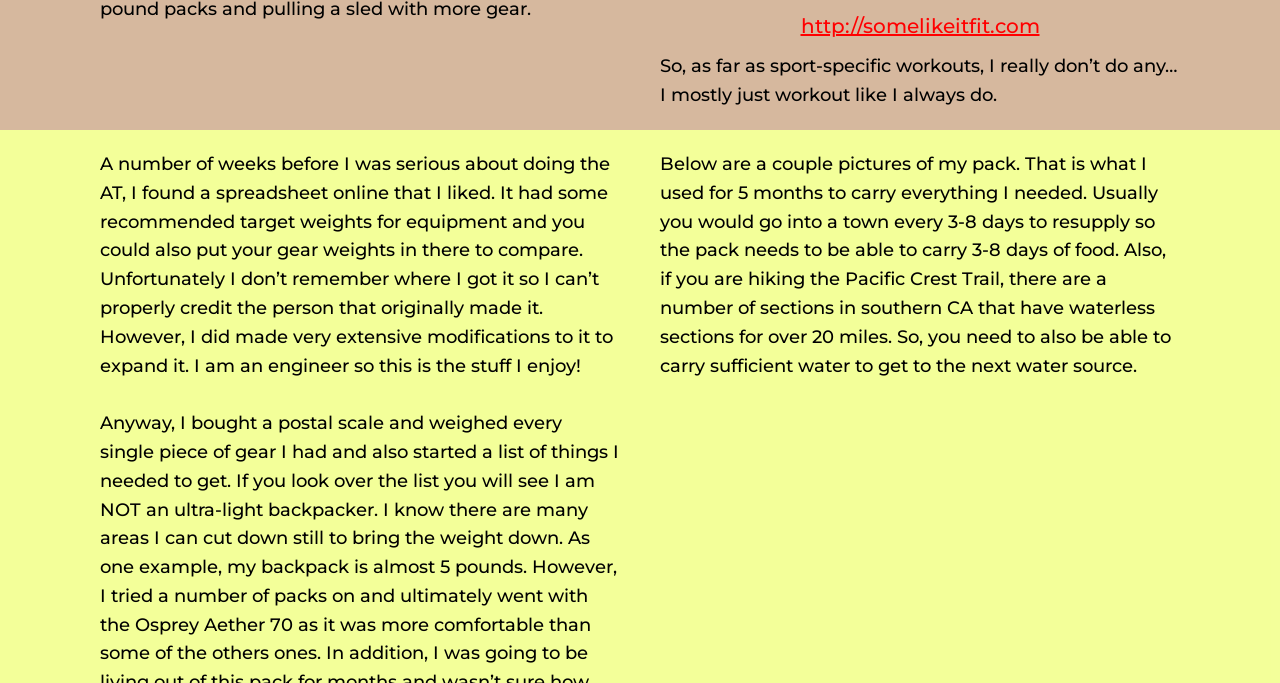Given the element description http://somelikeitfit.com, predict the bounding box coordinates for the UI element in the webpage screenshot. The format should be (top-left x, top-left y, bottom-right x, bottom-right y), and the values should be between 0 and 1.

[0.516, 0.015, 0.922, 0.062]